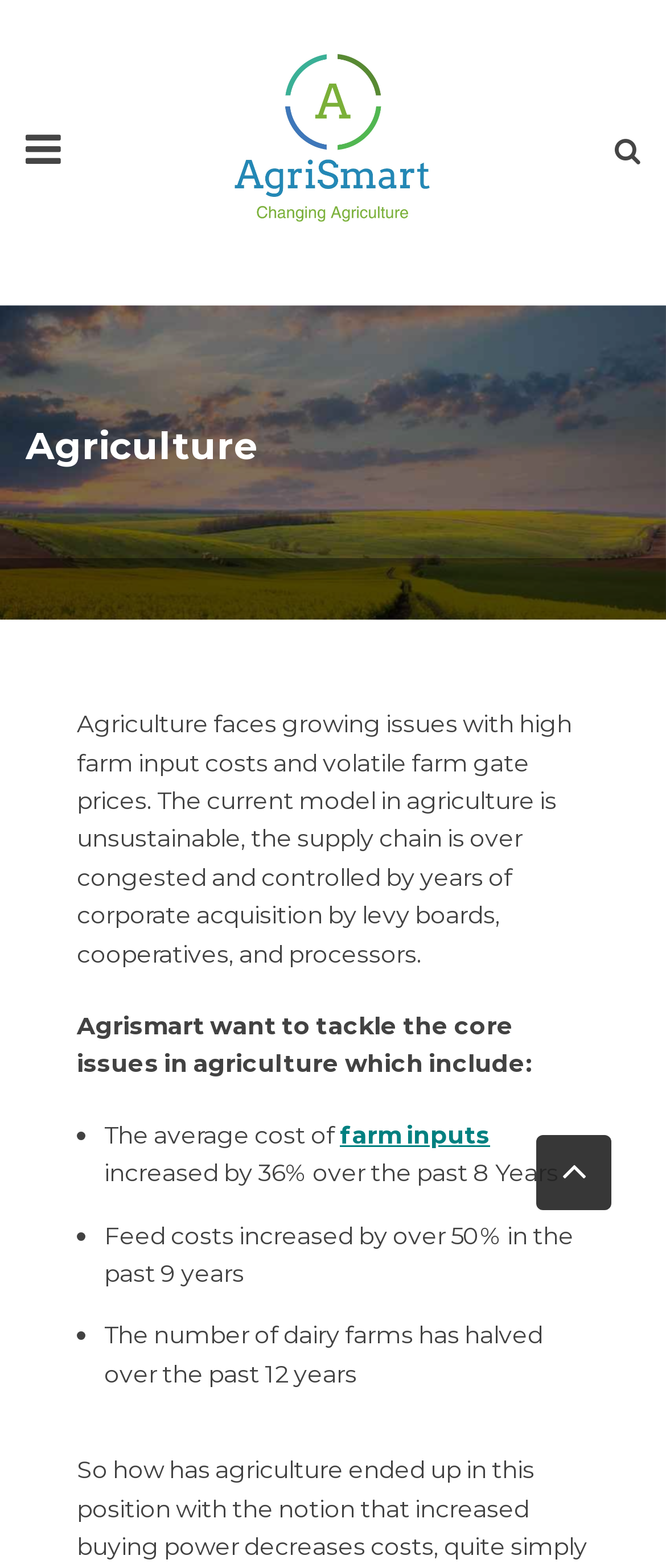Locate the bounding box of the UI element based on this description: "Market Research Package". Provide four float numbers between 0 and 1 as [left, top, right, bottom].

[0.108, 0.465, 0.579, 0.485]